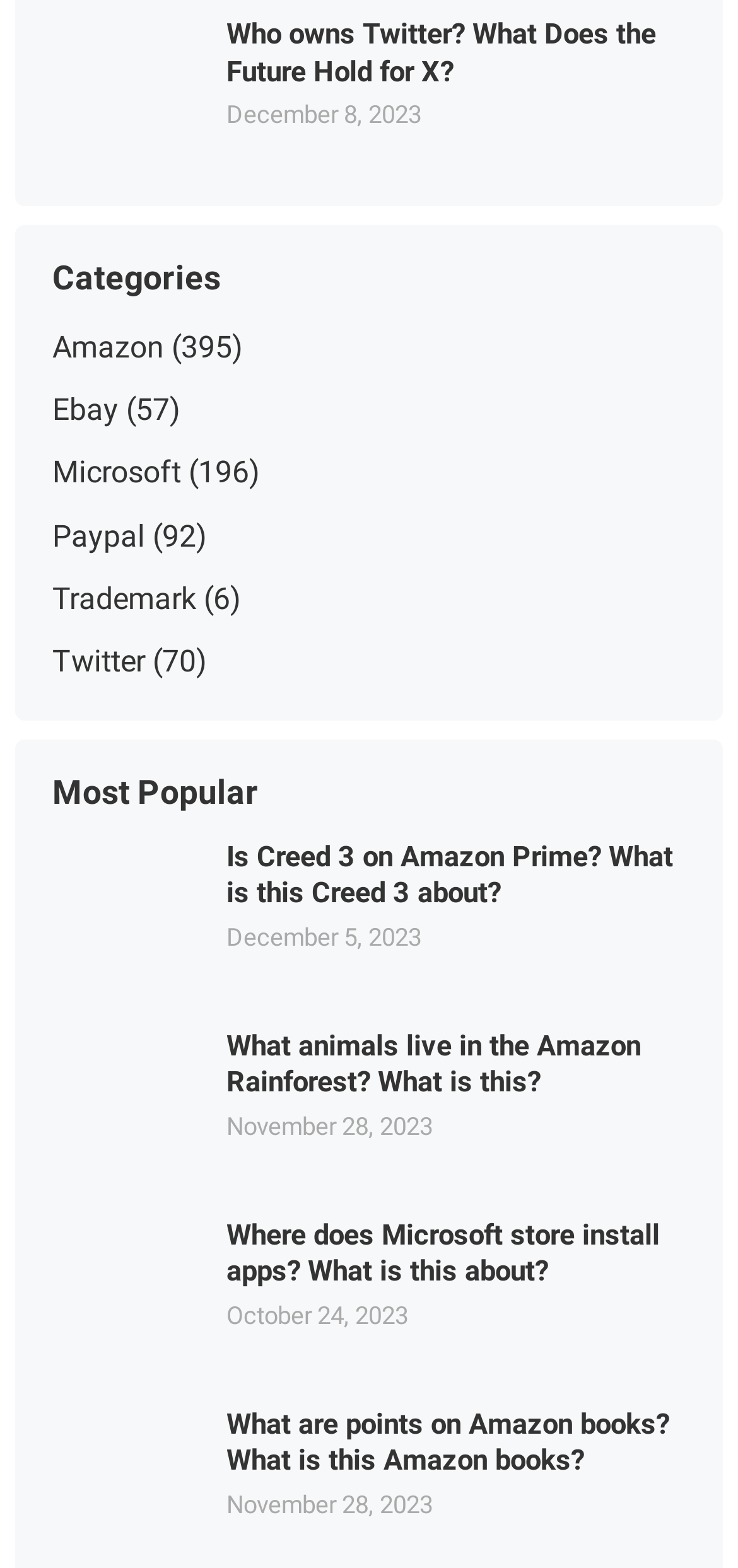Kindly determine the bounding box coordinates of the area that needs to be clicked to fulfill this instruction: "Learn about 'Microsoft store install apps'".

[0.071, 0.776, 0.276, 0.873]